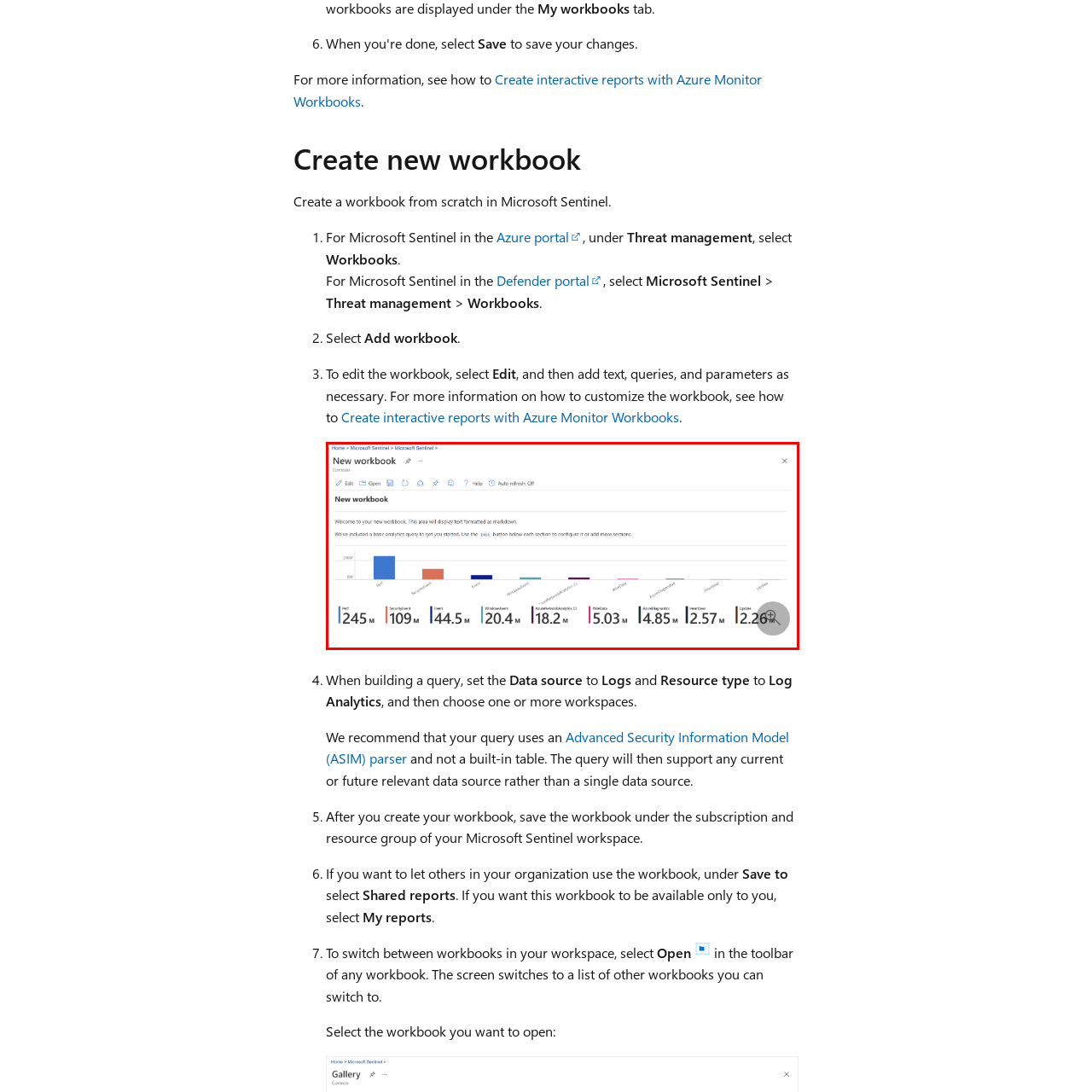Give a detailed account of the picture within the red bounded area.

The image captures the interface of a new workbook in Microsoft Sentinel. At the top, the title "New workbook" is displayed, accompanied by a welcoming message that outlines the purpose of the page and provides brief instructions on getting started. Below the title, a bar graph shows various data metrics, likely indicating different analytics parameters, with labeled values for each section reflecting measurements in millions. The graph presents a color-coded visualization for easier comparison among the data points, including terms such as “Scrambled,” “New,” “Incident,” and more. In the top navigation, options like "Edit," "Open," and help icons are visible, suggesting functionalities for users to manage and configure their workbook effectively. The overall layout emphasizes clarity and accessibility, allowing users to engage intuitively with their data analysis tasks.